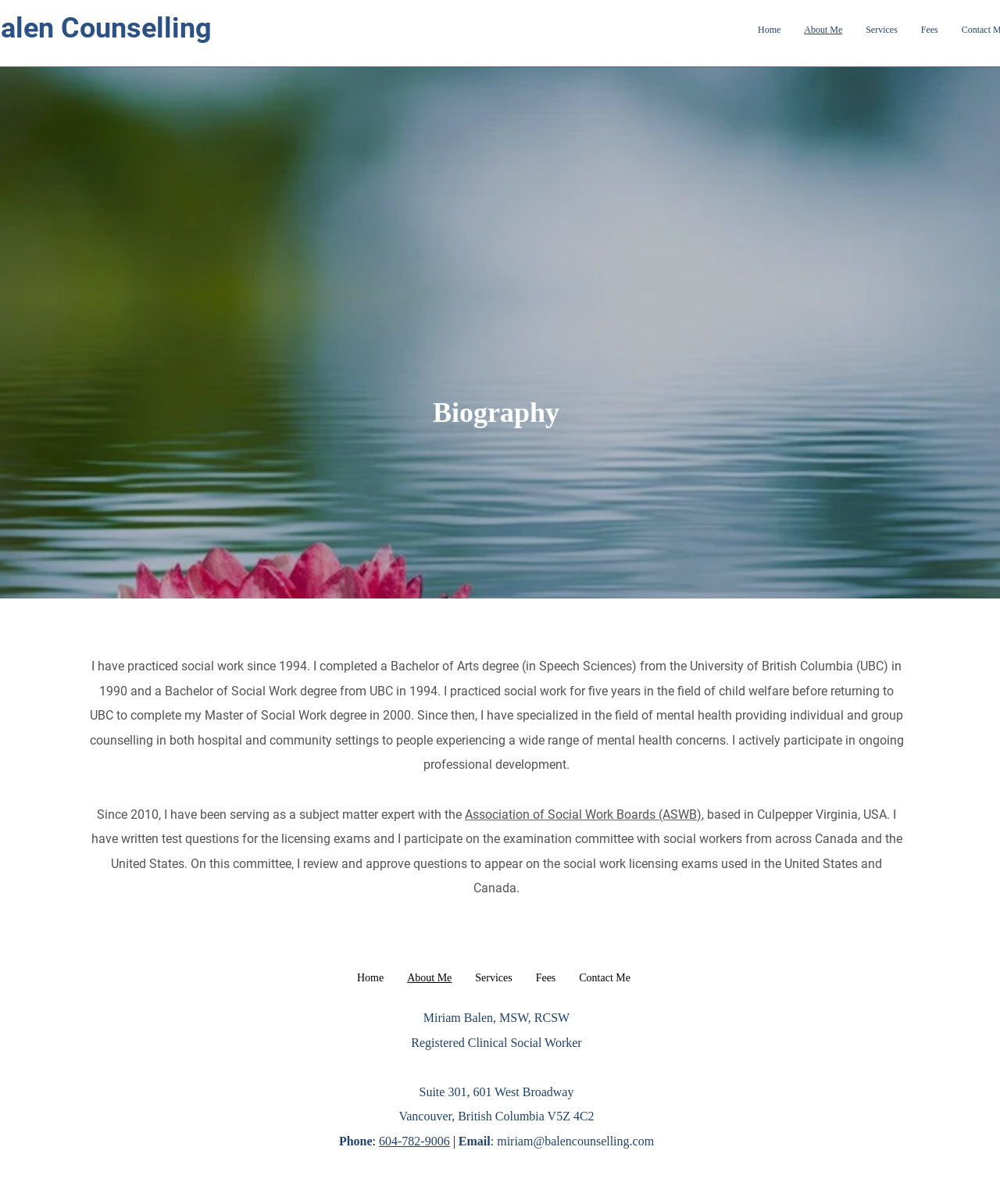Could you provide the bounding box coordinates for the portion of the screen to click to complete this instruction: "learn more about services"?

[0.854, 0.015, 0.909, 0.034]